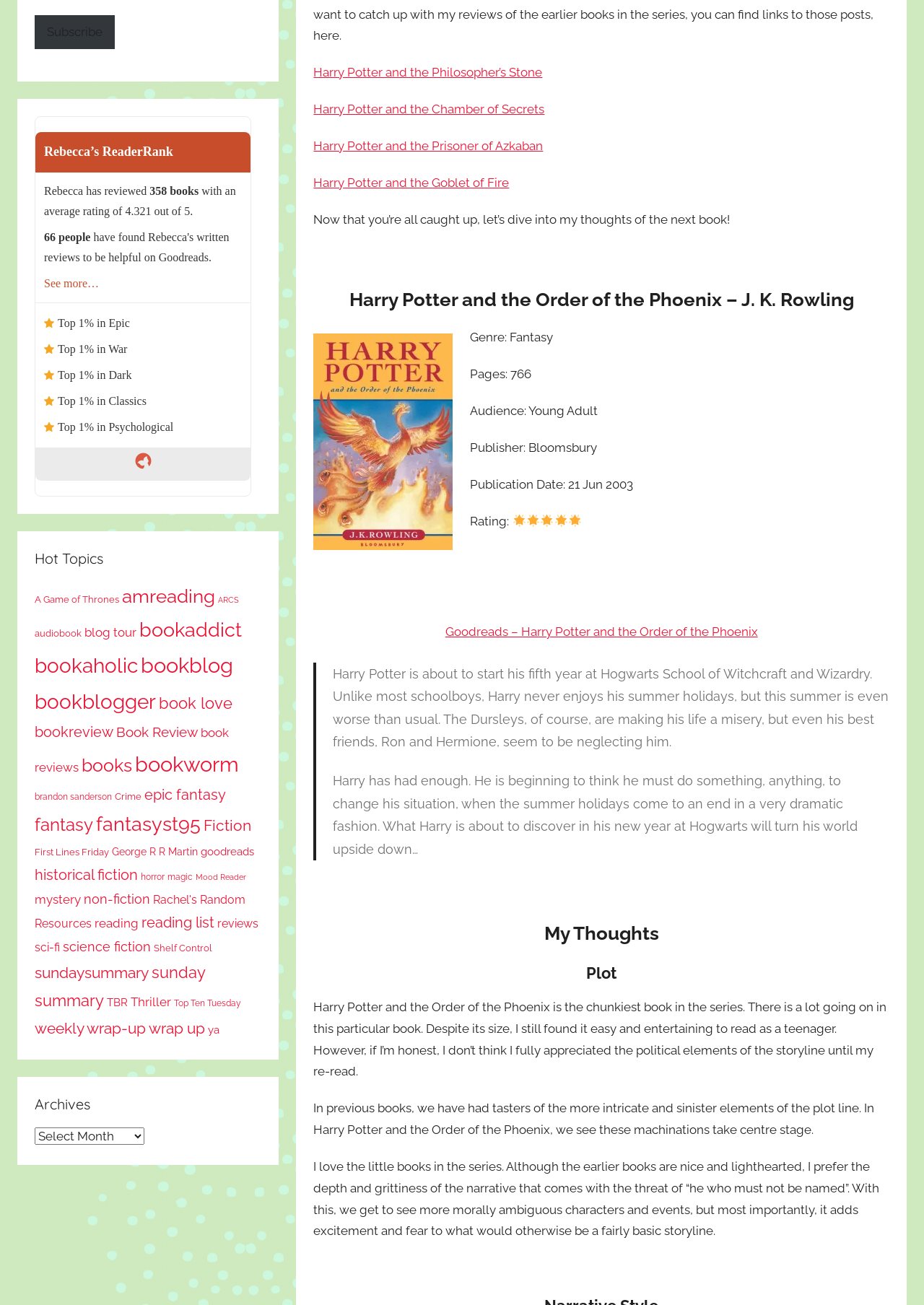Could you specify the bounding box coordinates for the clickable section to complete the following instruction: "Explore the 'Hot Topics' section"?

[0.038, 0.42, 0.283, 0.436]